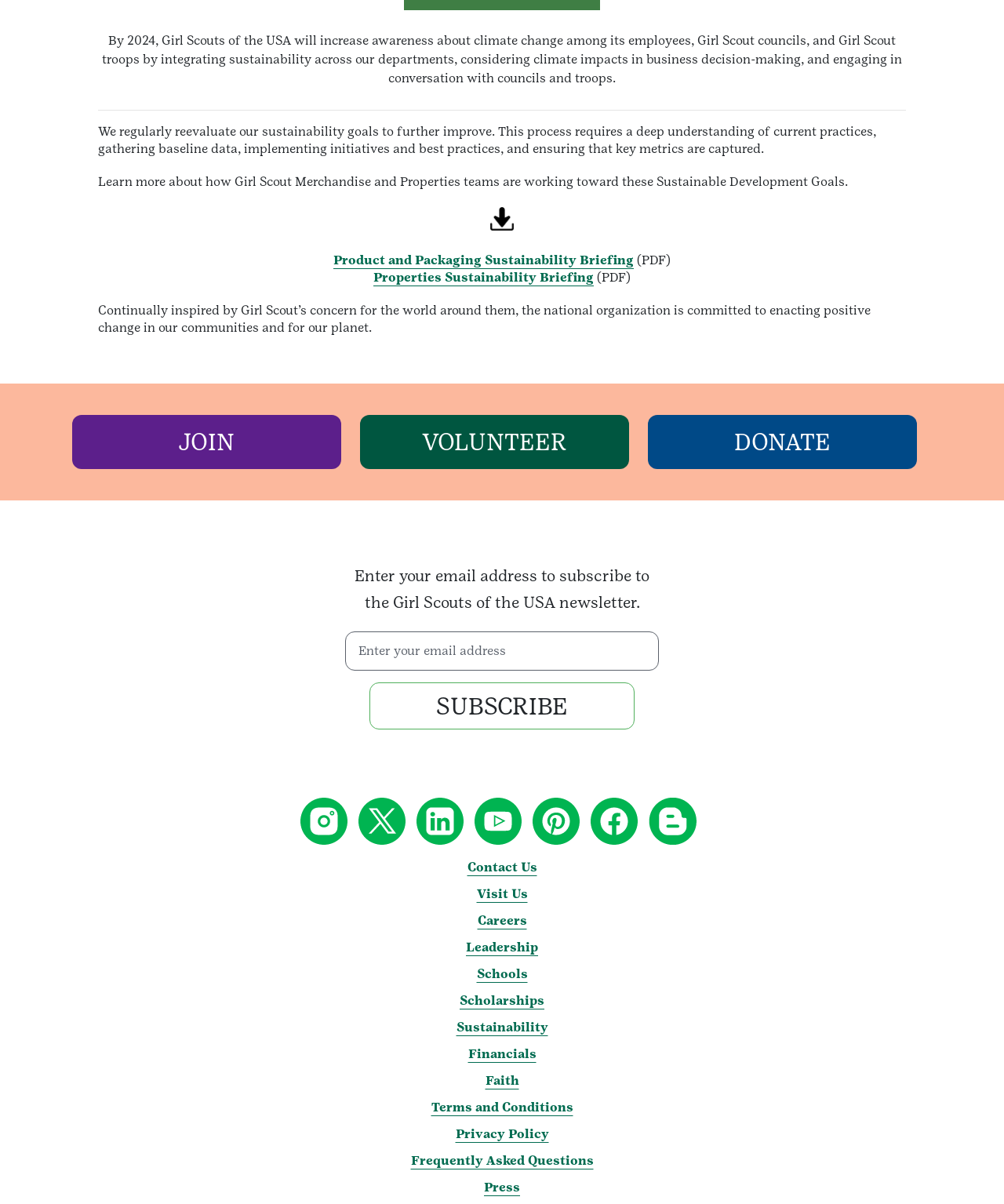What is the purpose of the 'JOIN »' button?
Carefully analyze the image and provide a detailed answer to the question.

The 'JOIN »' button, which is a link element with ID 319, is likely used to join Girl Scouts, possibly to become a member or volunteer, as it is placed alongside the 'VOLUNTEER »' and 'DONATE »' buttons.